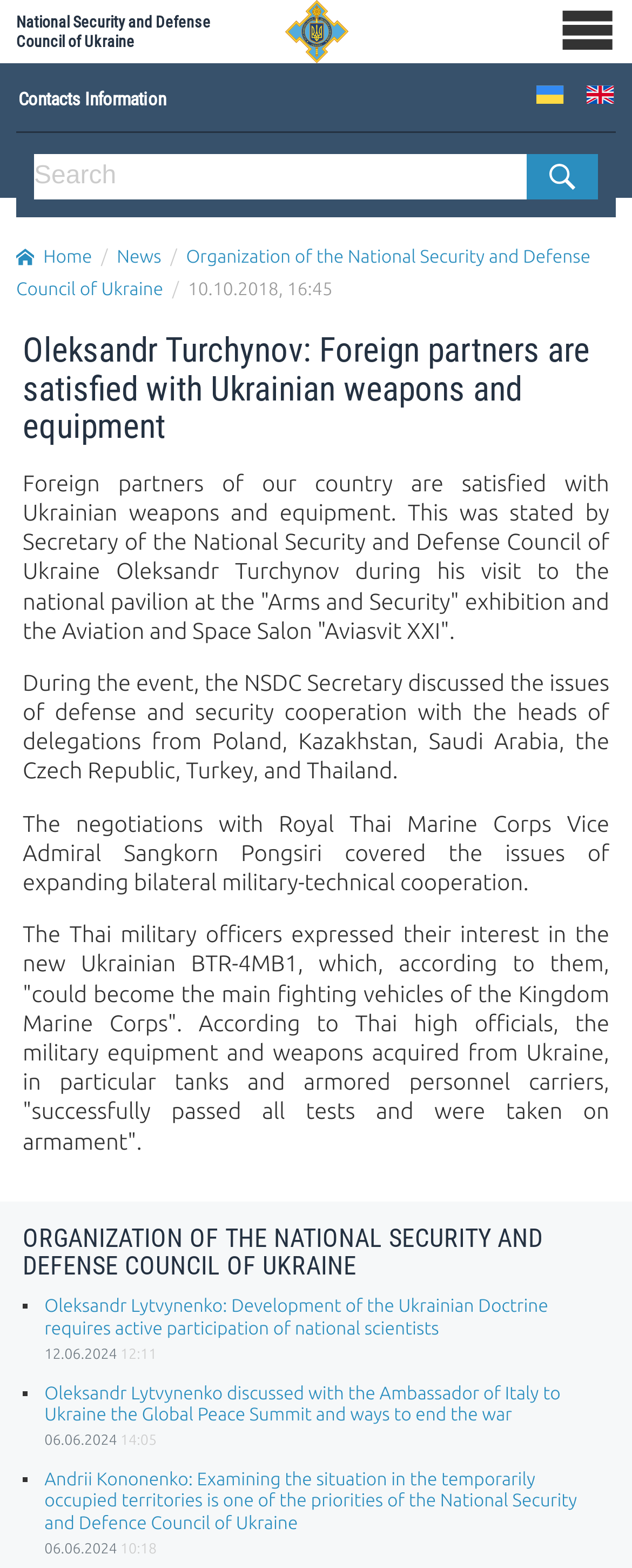What is the date of the news article?
Based on the screenshot, respond with a single word or phrase.

10.10.2018